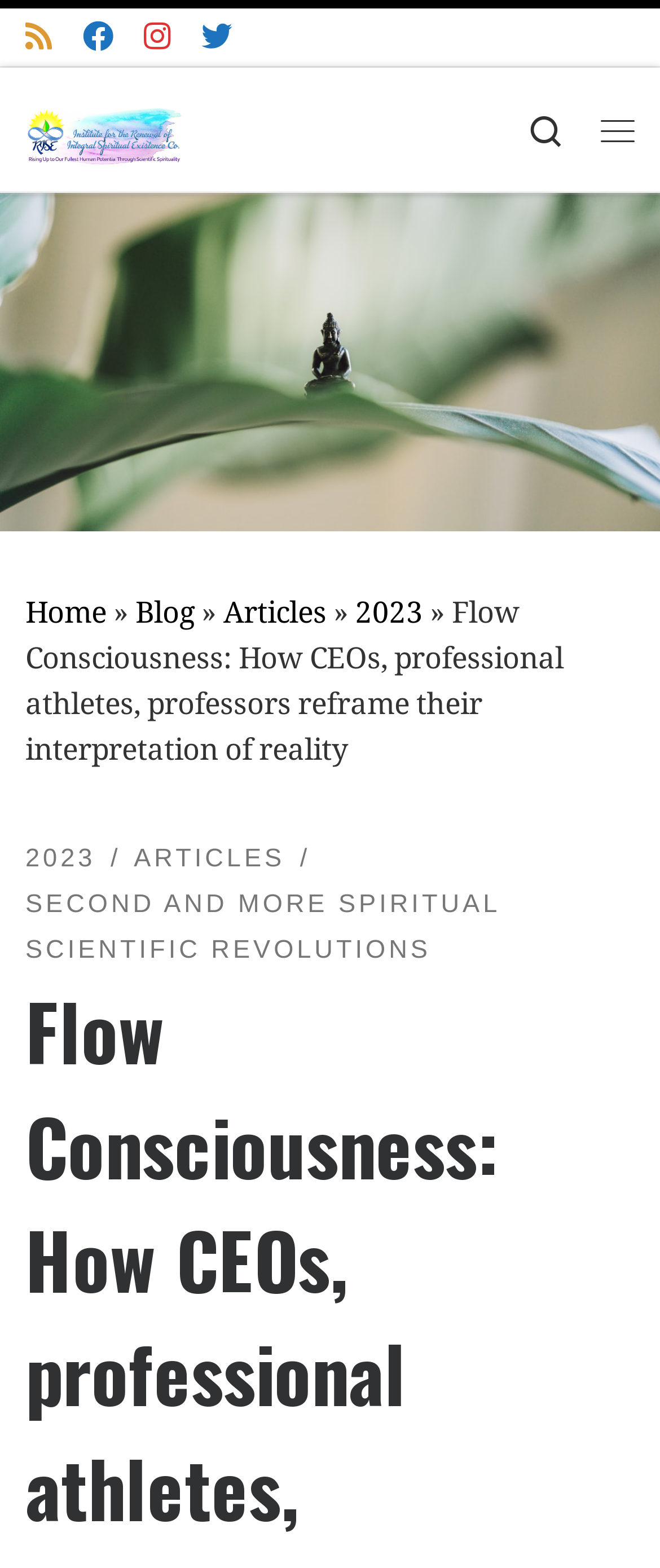Review the image closely and give a comprehensive answer to the question: Is the search bar expanded?

I checked the search bar element and saw that its 'expanded' property is set to 'False'.